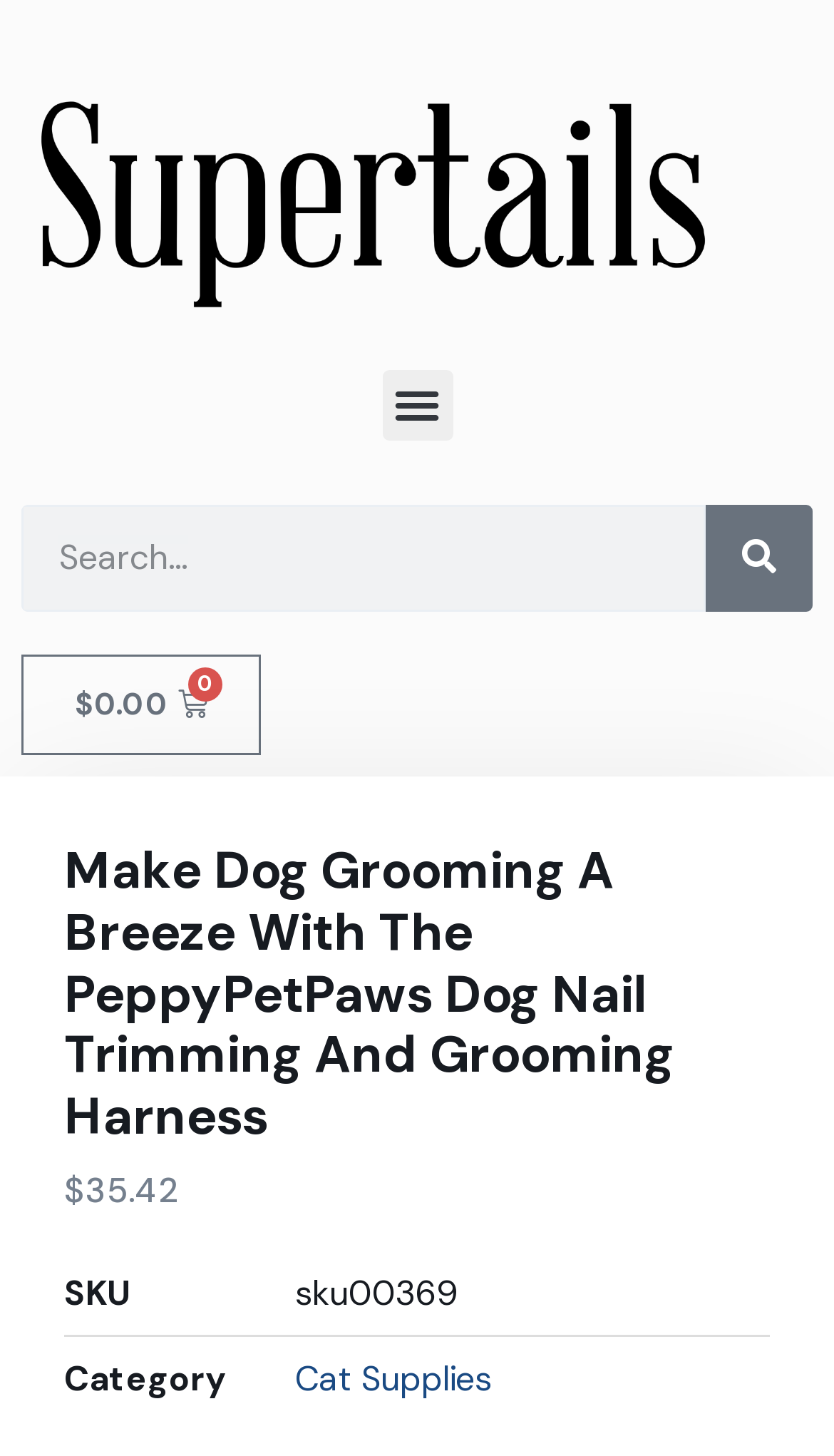Offer an in-depth caption of the entire webpage.

This webpage is about a product called PeppyPetPaws Dog Nail Trimming and Grooming Harness, which aims to make dog grooming easier and less stressful. At the top left of the page, there is a link and a menu toggle button, followed by a search bar with a searchbox and a search button. On the top right, there is a link to the shopping cart with a price of $0.00.

Below the top section, there is a prominent heading that introduces the product. Underneath the heading, there is a price tag of $35.42. Further down, there are three lines of text, with the first line showing the label "SKU" and the second line showing the actual SKU number "sku00369". The third line shows the label "Category" and a link to "Cat Supplies", which seems out of place given the product is for dogs.

Overall, the webpage appears to be a product page, with a focus on showcasing the PeppyPetPaws Dog Nail Trimming and Grooming Harness and providing some basic product information.